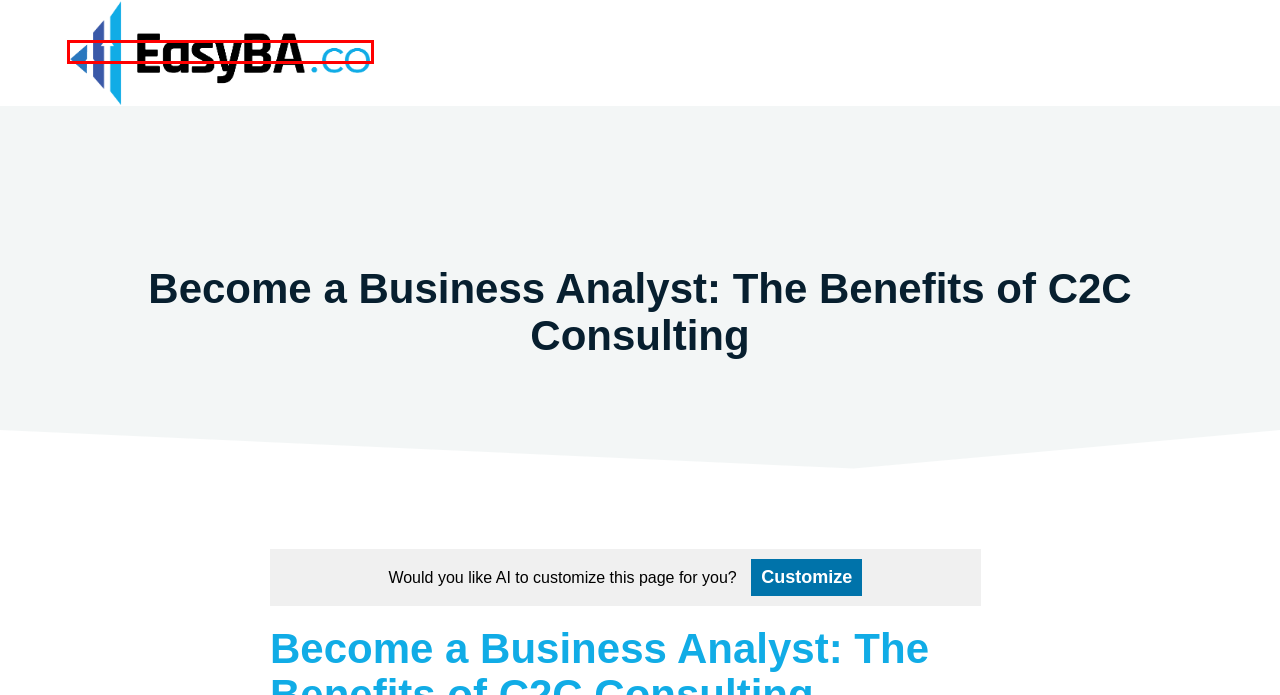Analyze the given webpage screenshot and identify the UI element within the red bounding box. Select the webpage description that best matches what you expect the new webpage to look like after clicking the element. Here are the candidates:
A. Terms and Conditions - EasyBA.co
B. Biz Automation Beat | Free Newsletter
C. interview: Business Analysis Explained - EasyBA.co
D. project: Business Analysis Explained - EasyBA.co
E. business analysis: Business Analysis Explained - EasyBA.co
F. Home - EasyBA.co
G. EasyBA Privacy Policy - EasyBA.co
H. business analyst: Business Analysis Explained - EasyBA.co

F